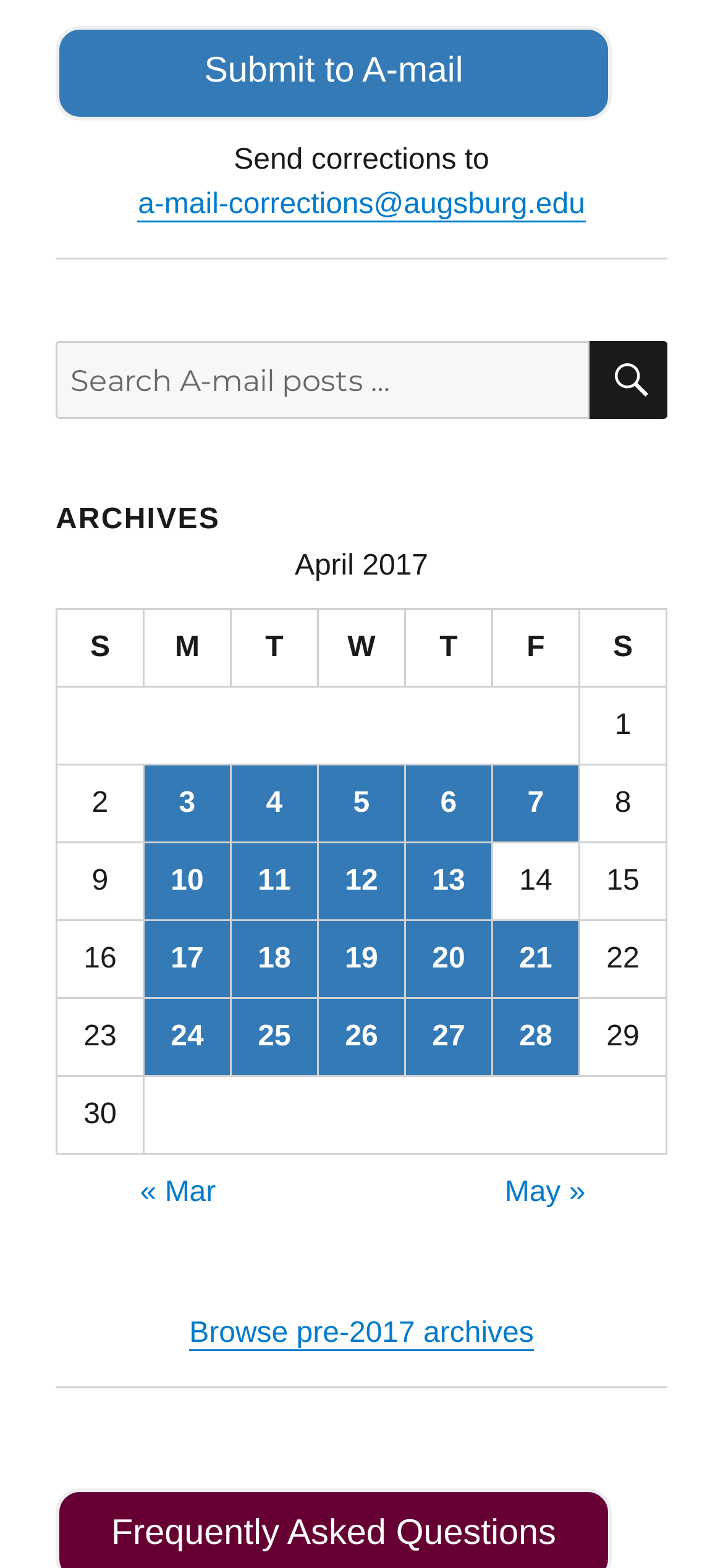Determine the bounding box coordinates of the region to click in order to accomplish the following instruction: "Sign in to your account". Provide the coordinates as four float numbers between 0 and 1, specifically [left, top, right, bottom].

None